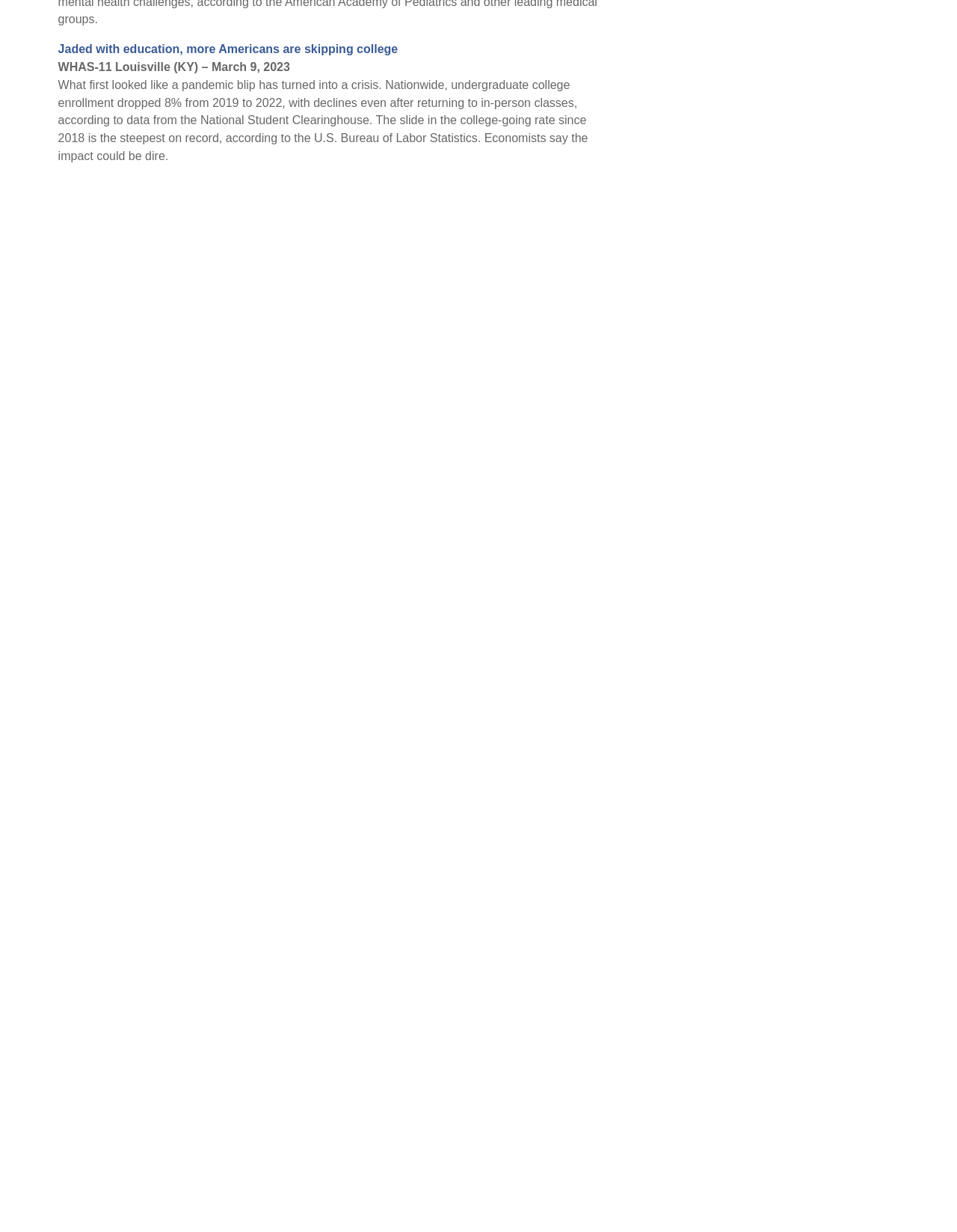Locate the coordinates of the bounding box for the clickable region that fulfills this instruction: "Click the link 'Lessons learned about campus visits'".

[0.151, 0.307, 0.374, 0.317]